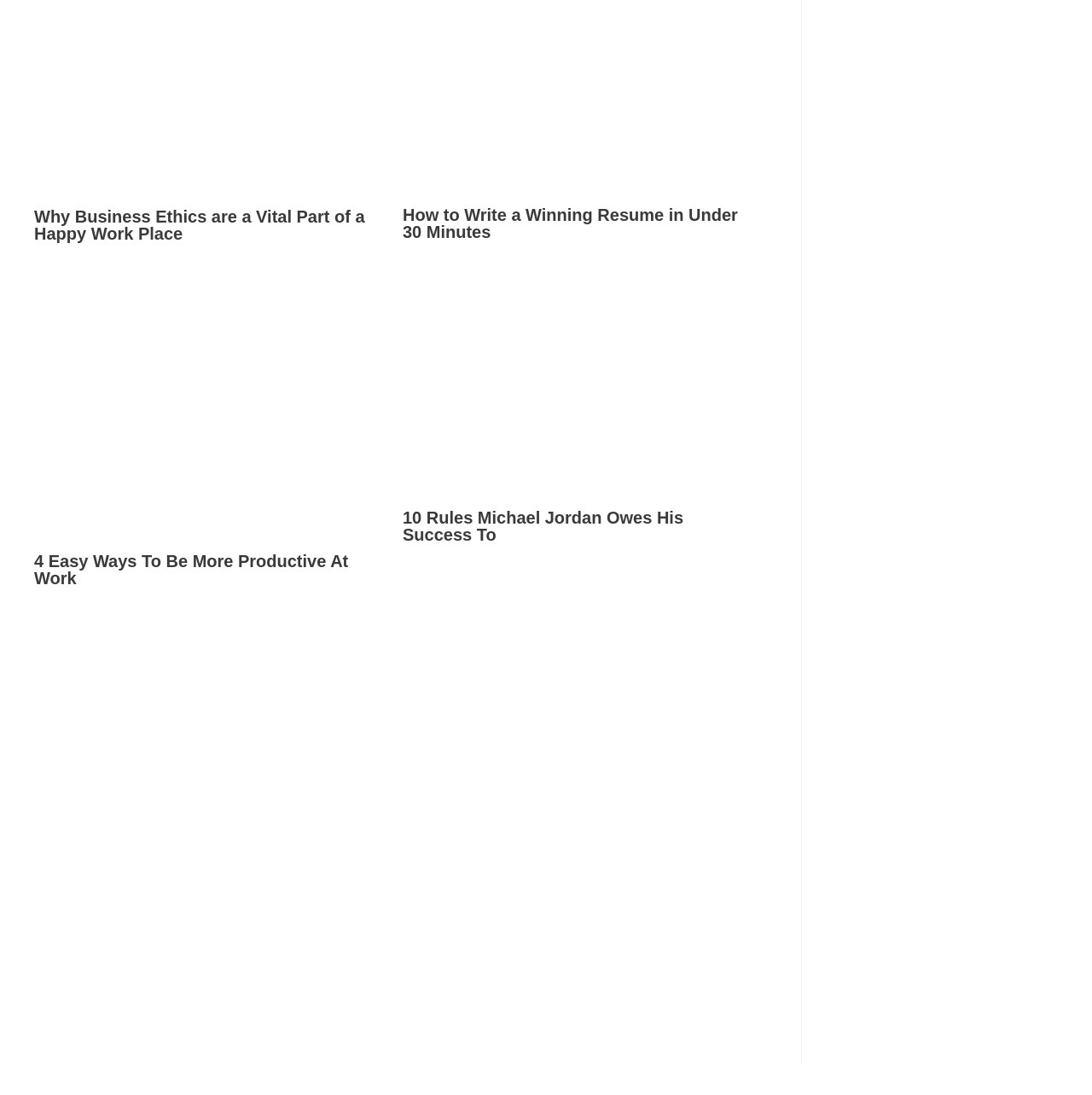From the webpage screenshot, predict the bounding box of the UI element that matches this description: "About us".

[0.031, 0.508, 0.084, 0.523]